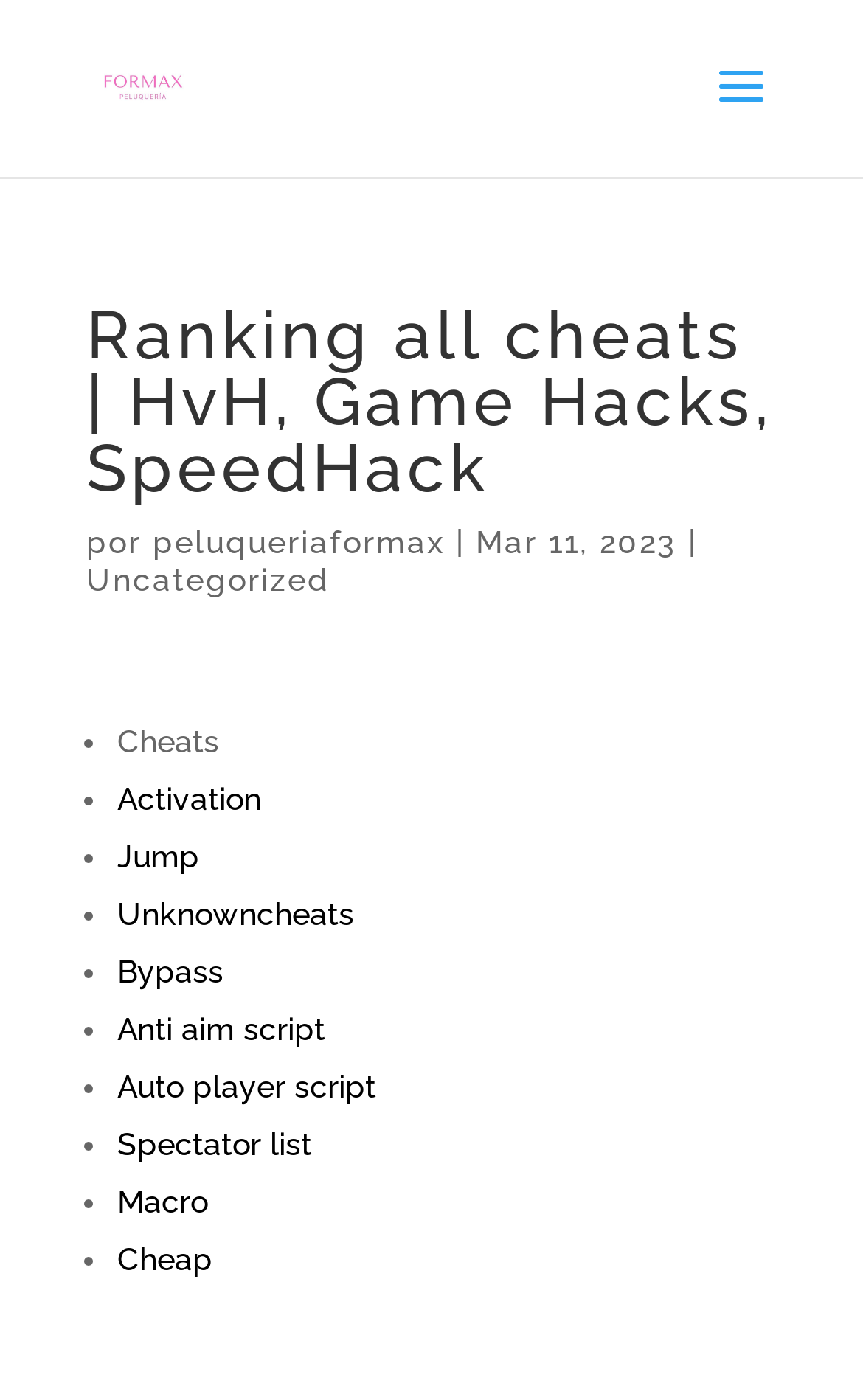Kindly determine the bounding box coordinates for the area that needs to be clicked to execute this instruction: "Click on Peluquería Formax link".

[0.11, 0.047, 0.221, 0.075]